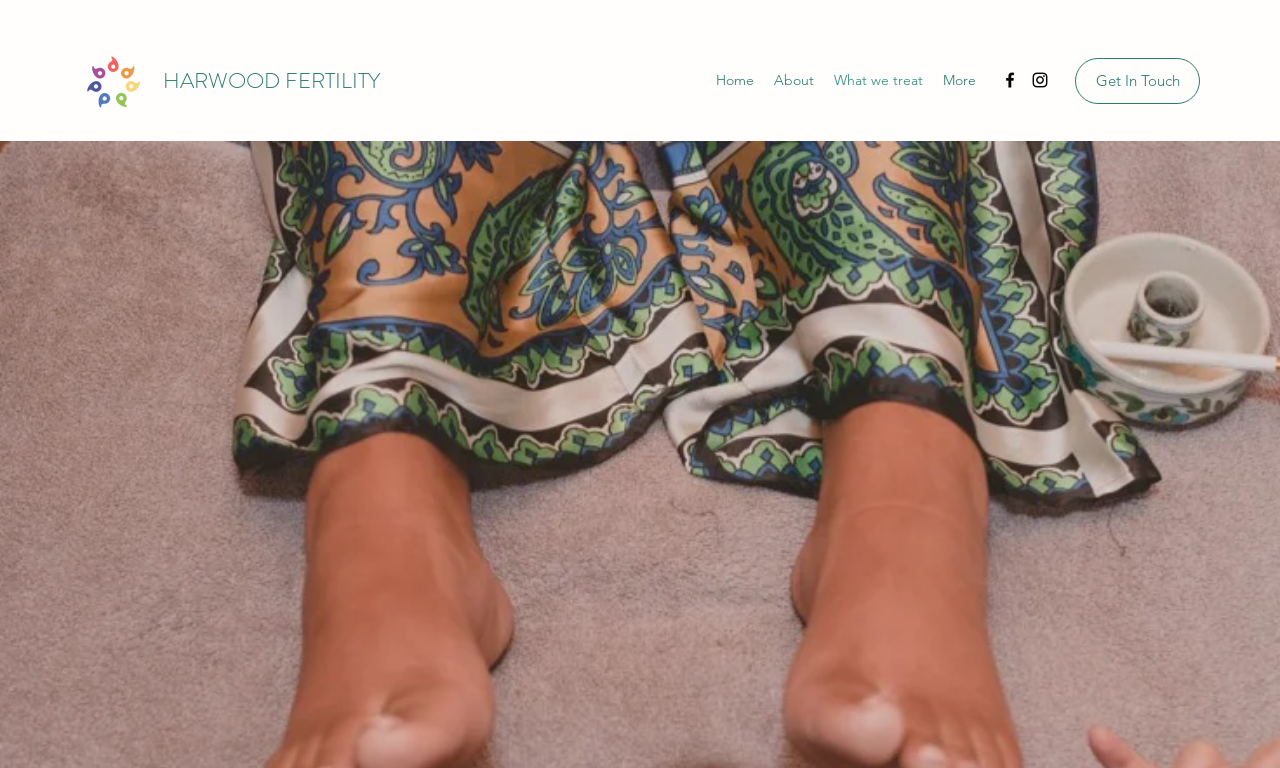How many social media platforms are linked?
Please ensure your answer is as detailed and informative as possible.

In the top-right corner of the webpage, there is a social bar with two social media platforms linked, which are Facebook and Instagram, each represented by an icon.